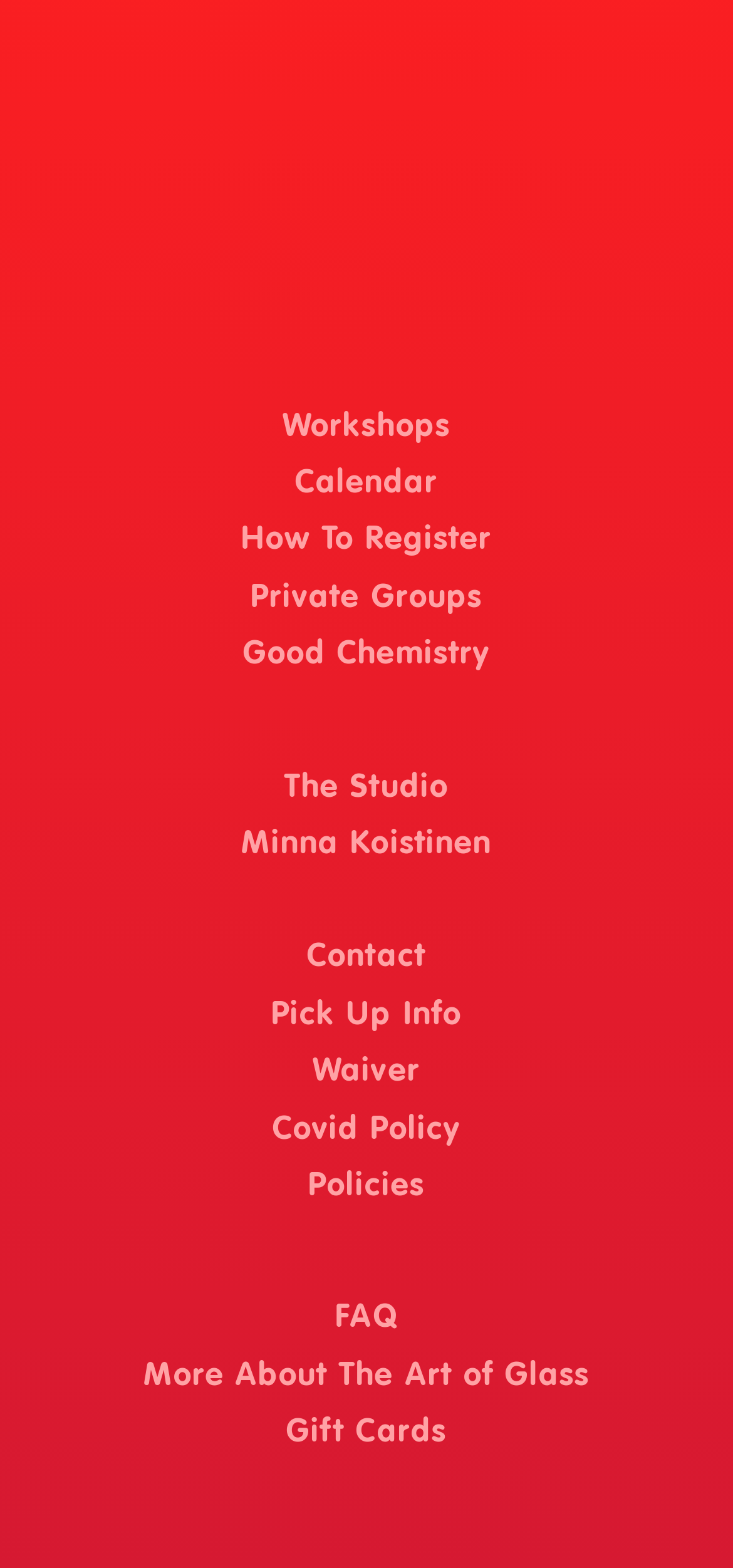Please answer the following question using a single word or phrase: 
Are there any links related to registration?

Yes